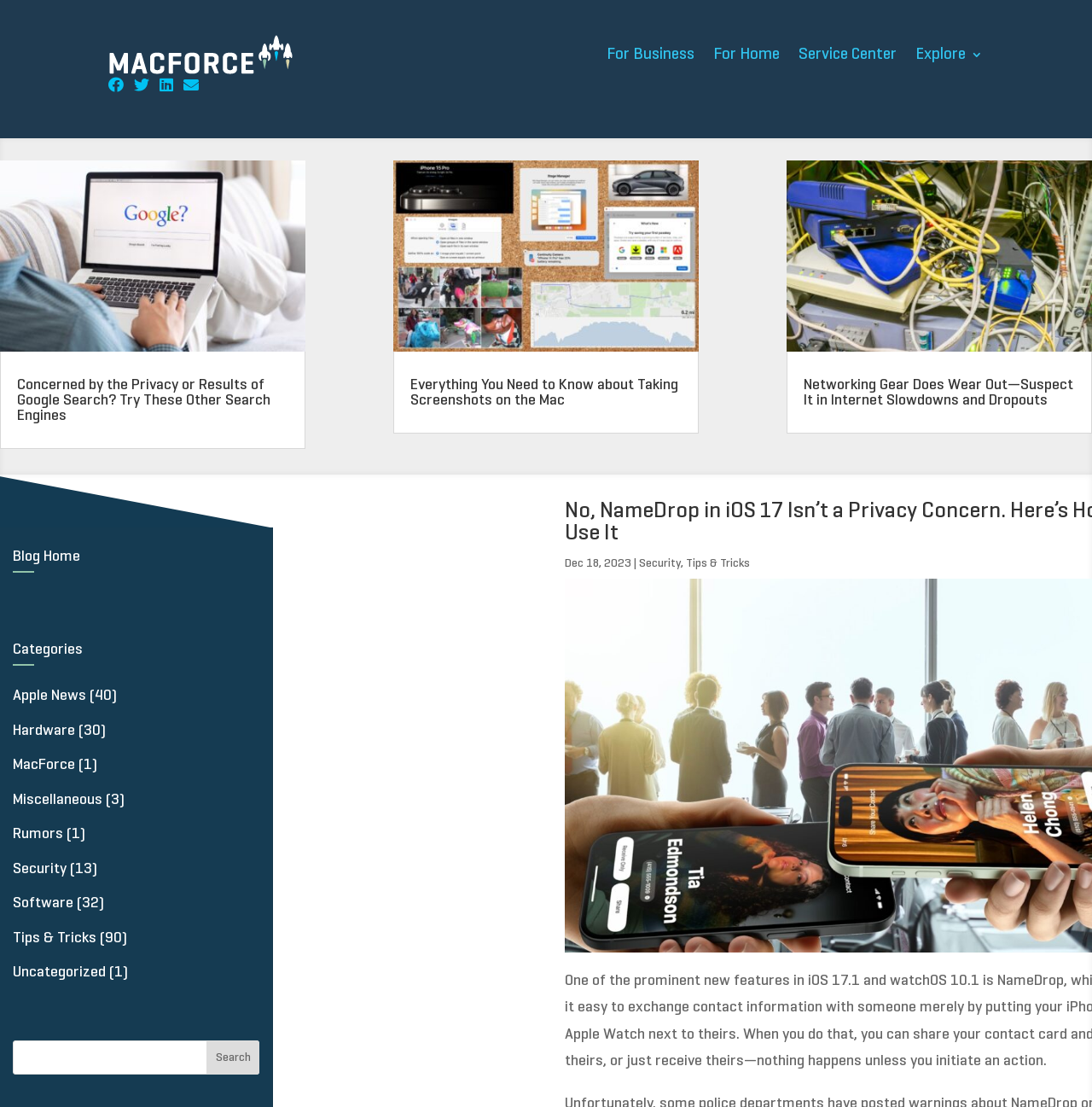How many main navigation links are there?
Using the image as a reference, answer the question in detail.

I counted the number of main navigation links at the top of the page and found four: 'For Business', 'For Home', 'Service Center', and 'Explore 3'.